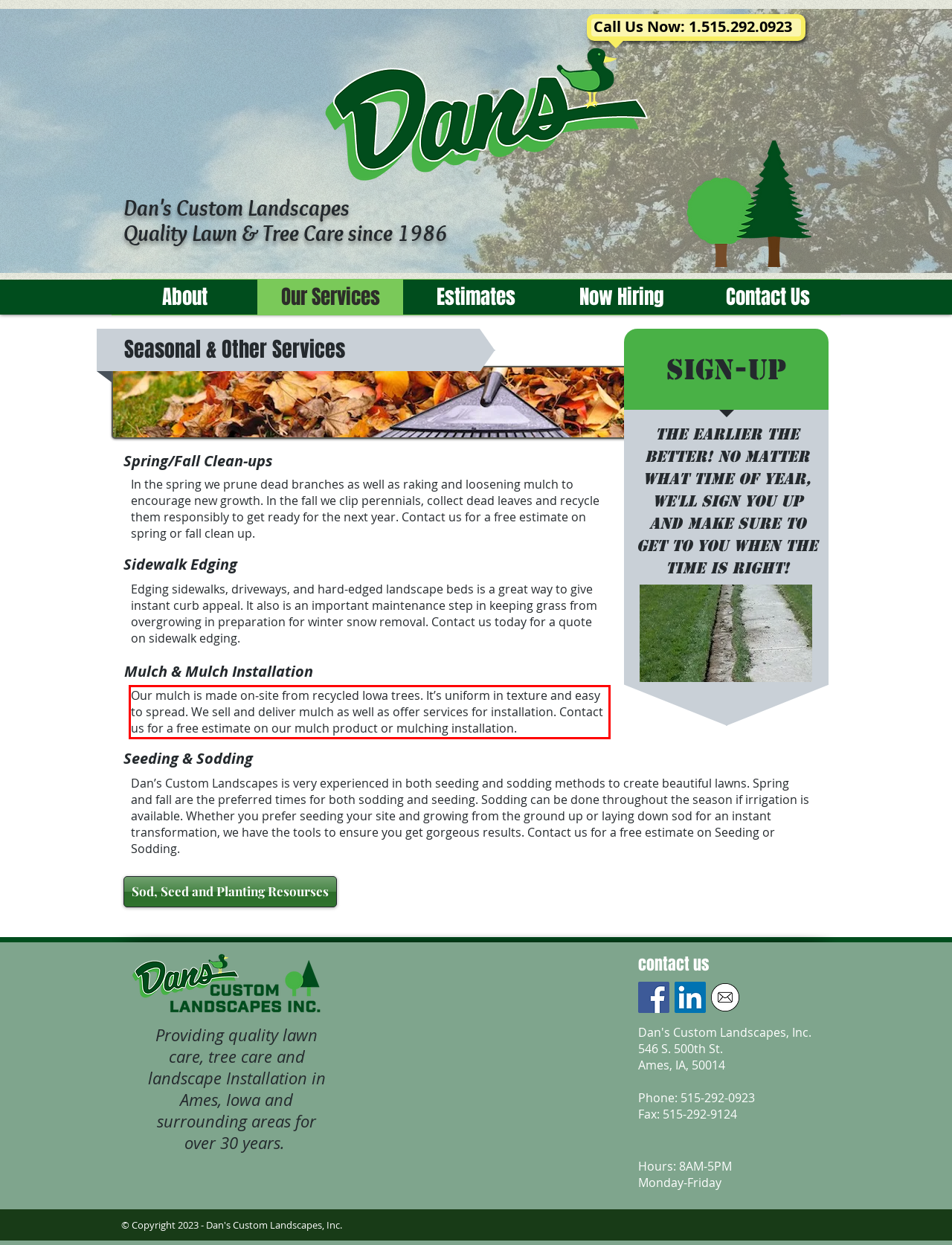Please identify and extract the text content from the UI element encased in a red bounding box on the provided webpage screenshot.

Our mulch is made on‐site from recycled Iowa trees. It’s uniform in texture and easy to spread. We sell and deliver mulch as well as offer services for installation. Contact us for a free estimate on our mulch product or mulching installation.